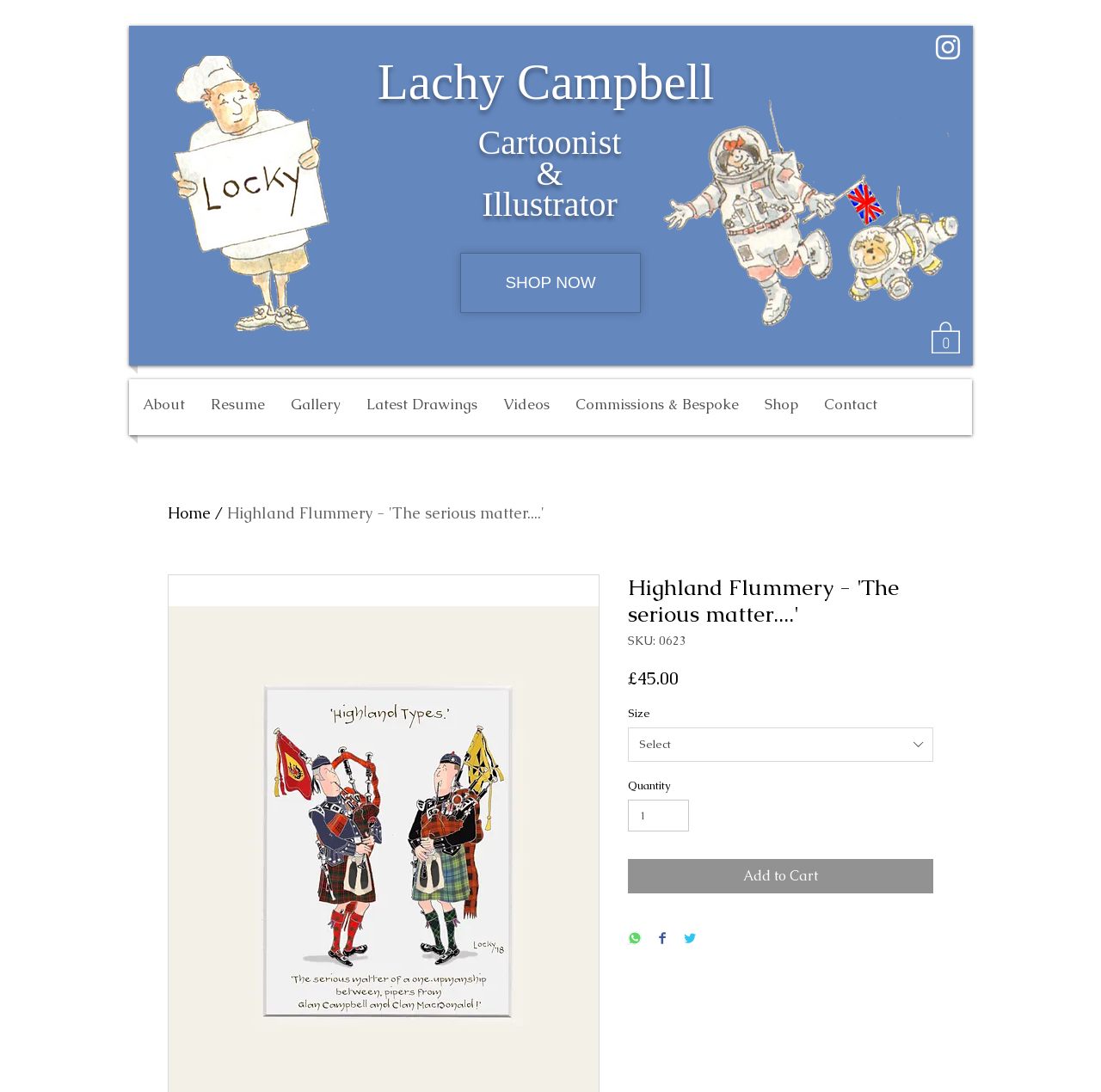Based on the image, please elaborate on the answer to the following question:
What is the material of the paper on which the product is printed?

The product is printed on 300gsm watercolour paper, as stated in the product description on the webpage.